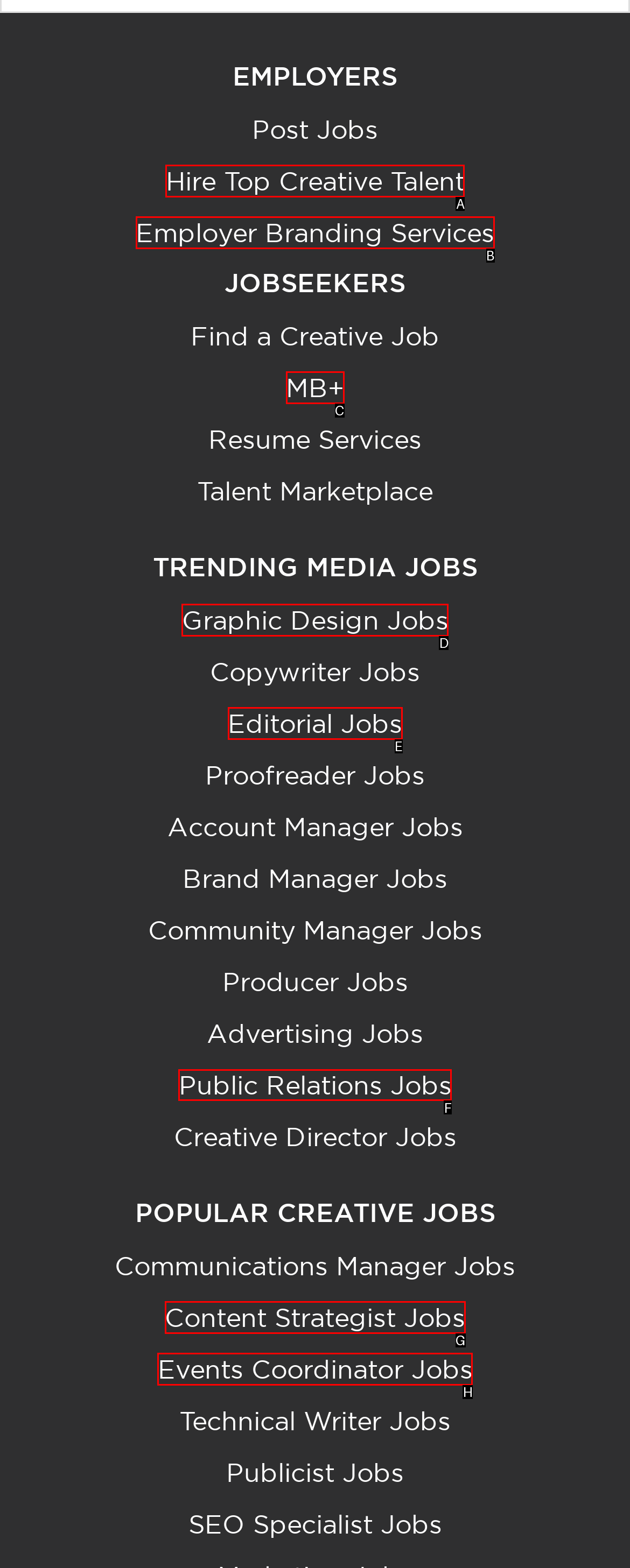Indicate which UI element needs to be clicked to fulfill the task: Search for public relations jobs
Answer with the letter of the chosen option from the available choices directly.

F